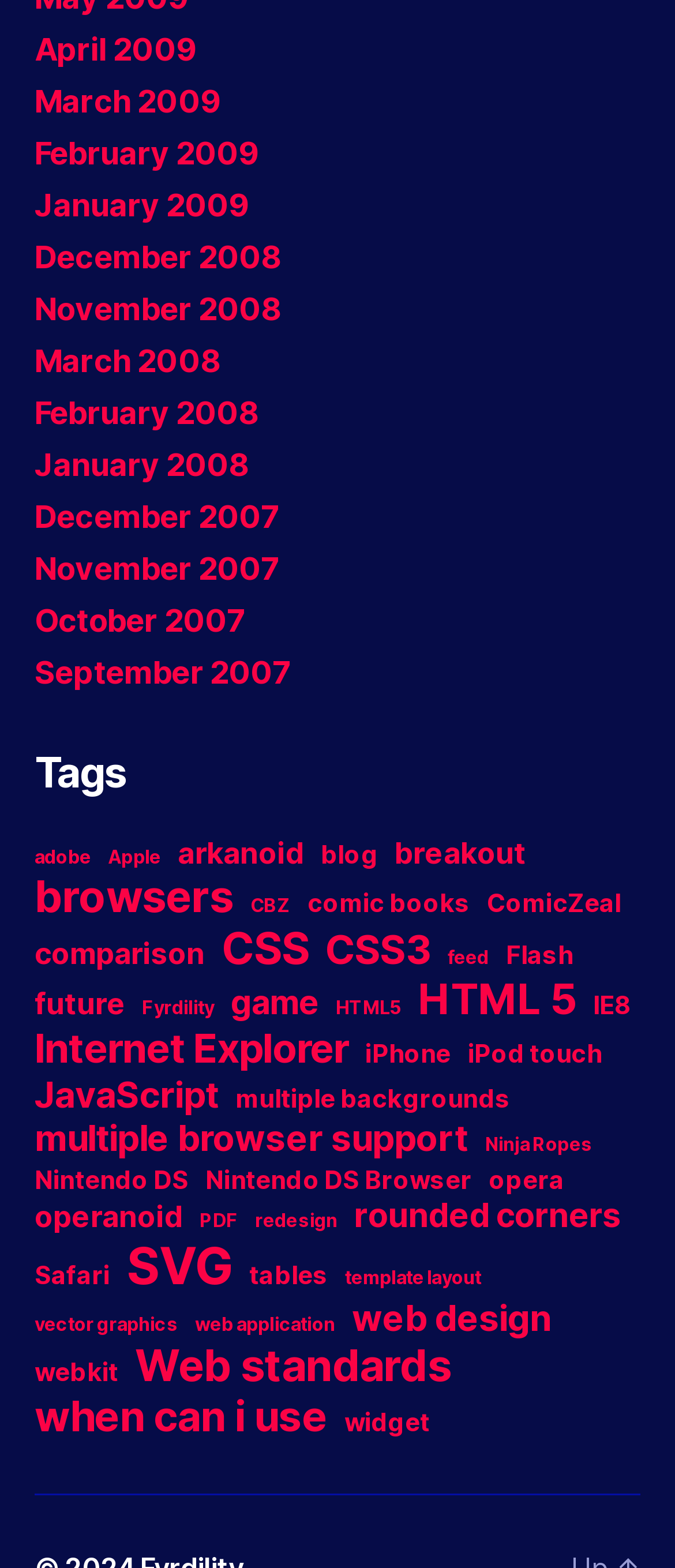Show the bounding box coordinates for the HTML element described as: "when can i use".

[0.051, 0.886, 0.485, 0.918]